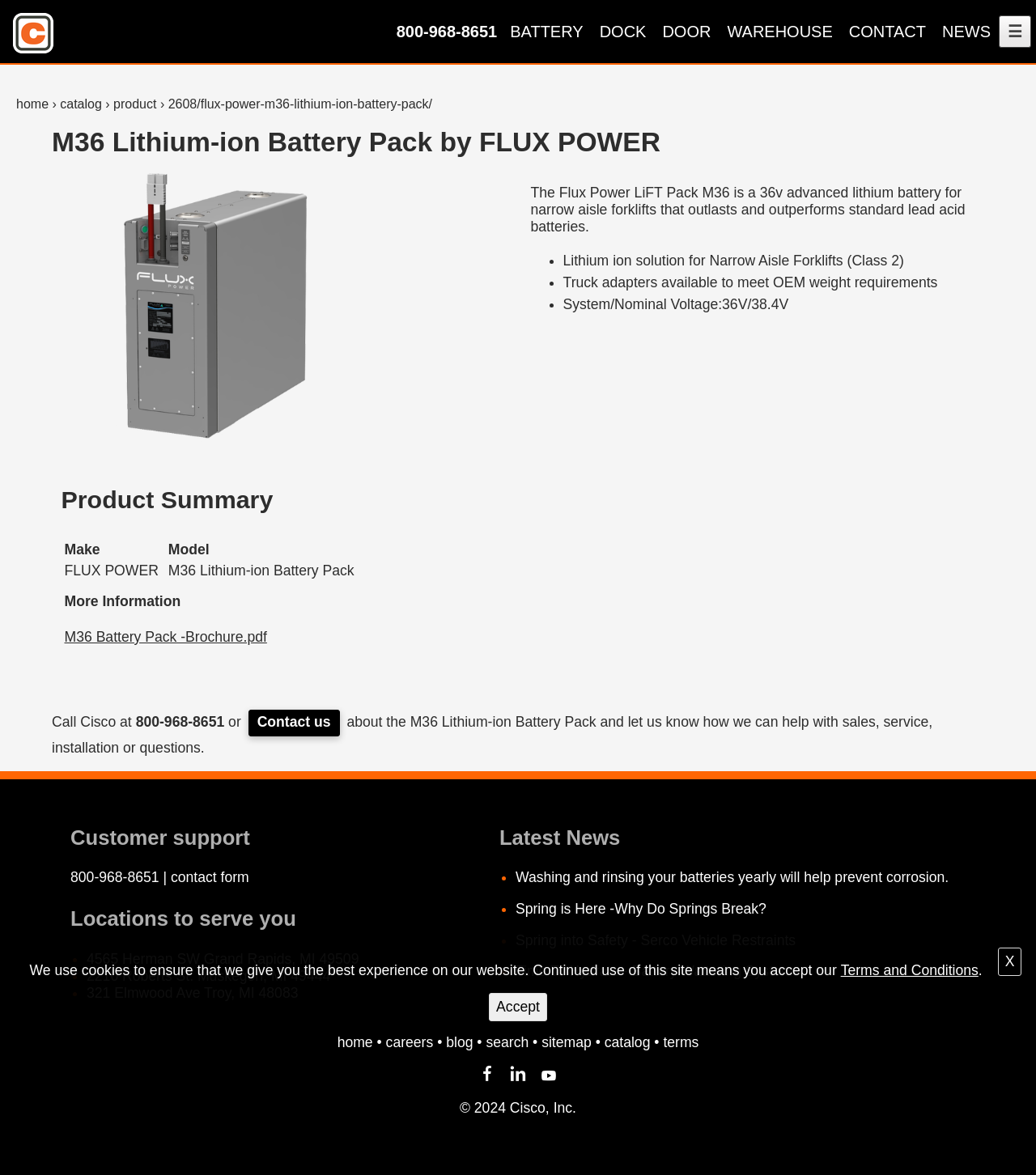Find the bounding box coordinates of the element to click in order to complete the given instruction: "Download the 'M36 Battery Pack -Brochure.pdf'."

[0.062, 0.535, 0.258, 0.549]